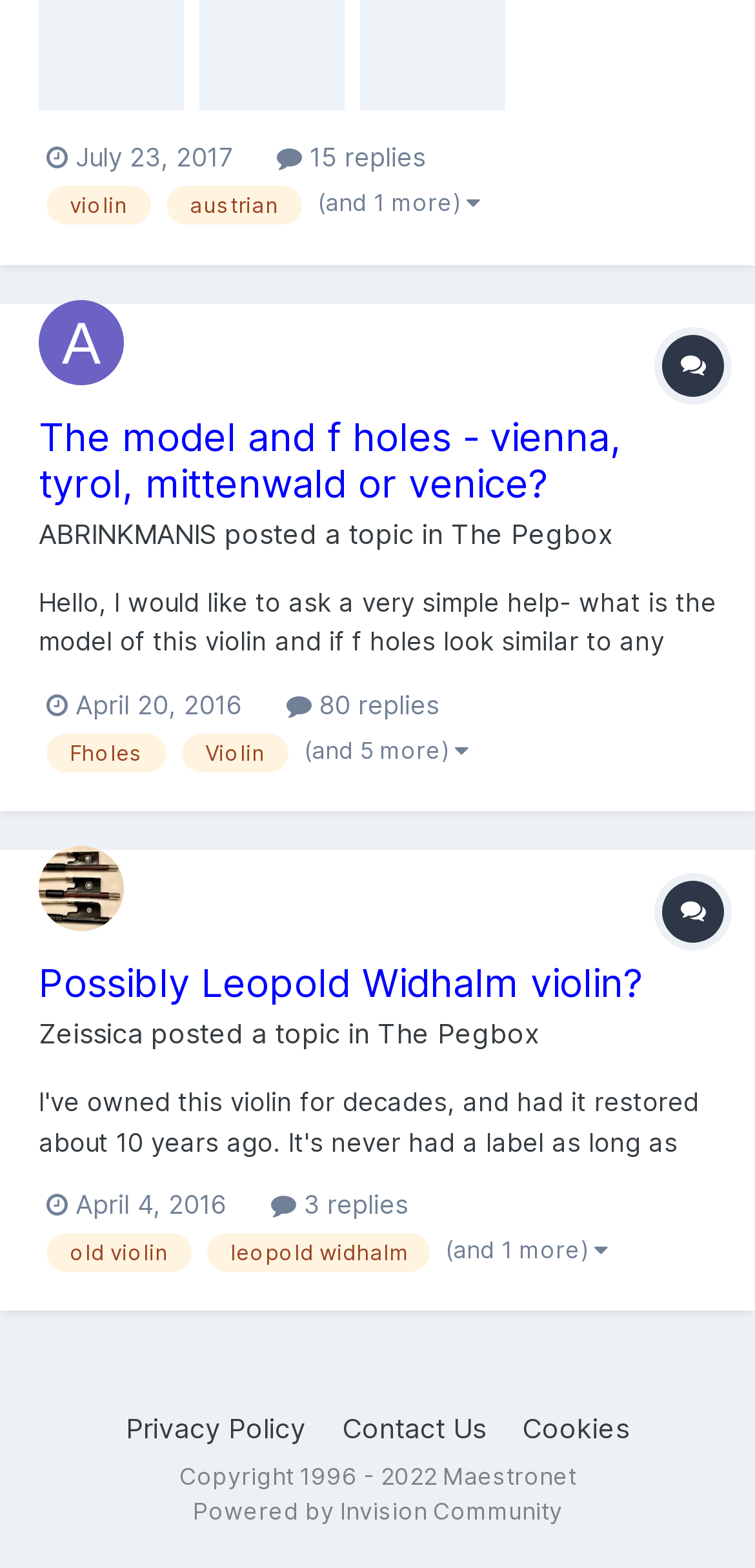What is the copyright year range of Maestronet?
Analyze the screenshot and provide a detailed answer to the question.

I determined the answer by looking at the static text element with the text 'Copyright 1996 - 2022 Maestronet' which is a child of the element with the ID 135. This element is a static text, and its text suggests that it is indicating the copyright year range of Maestronet.